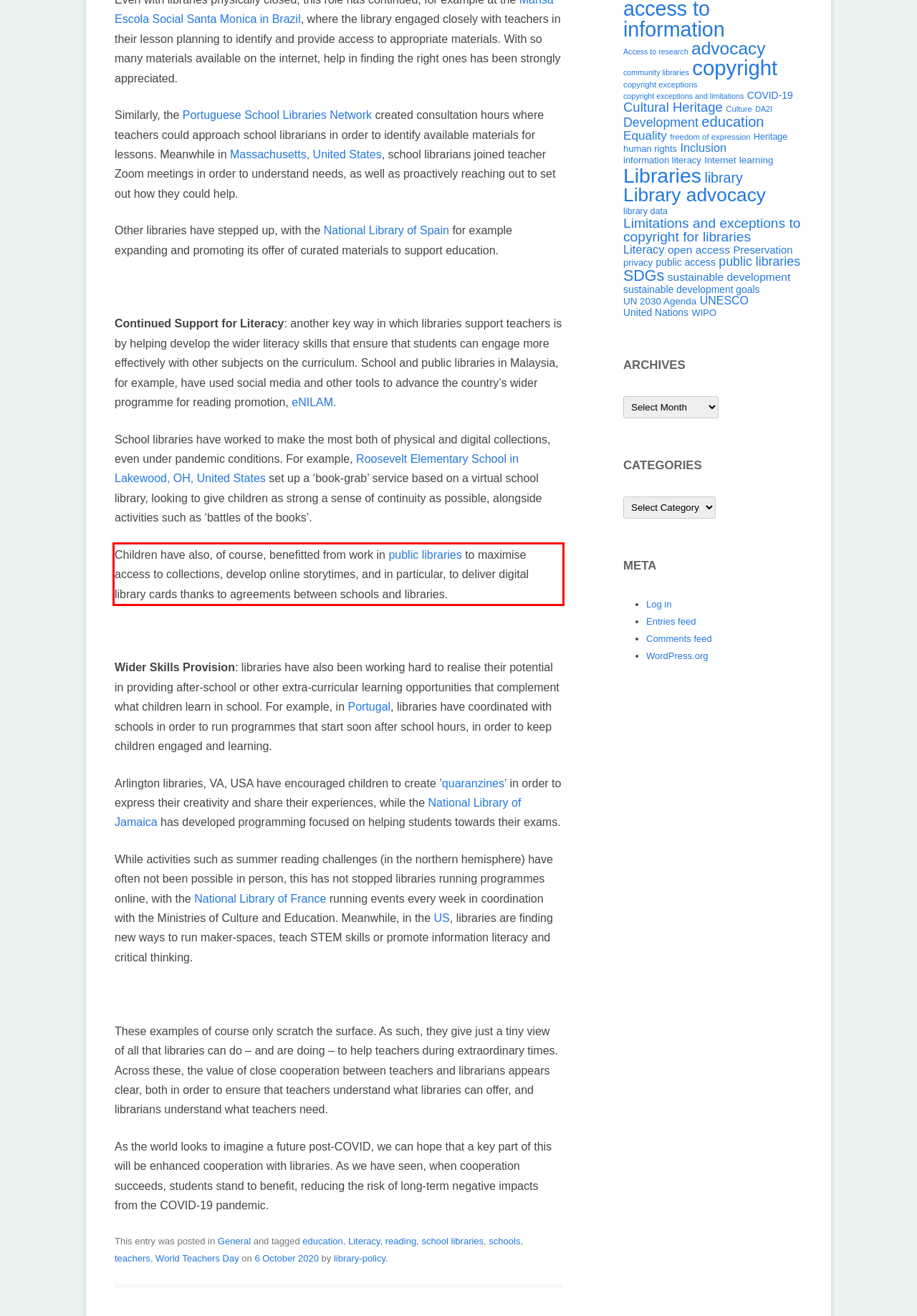Within the screenshot of a webpage, identify the red bounding box and perform OCR to capture the text content it contains.

Children have also, of course, benefitted from work in public libraries to maximise access to collections, develop online storytimes, and in particular, to deliver digital library cards thanks to agreements between schools and libraries.